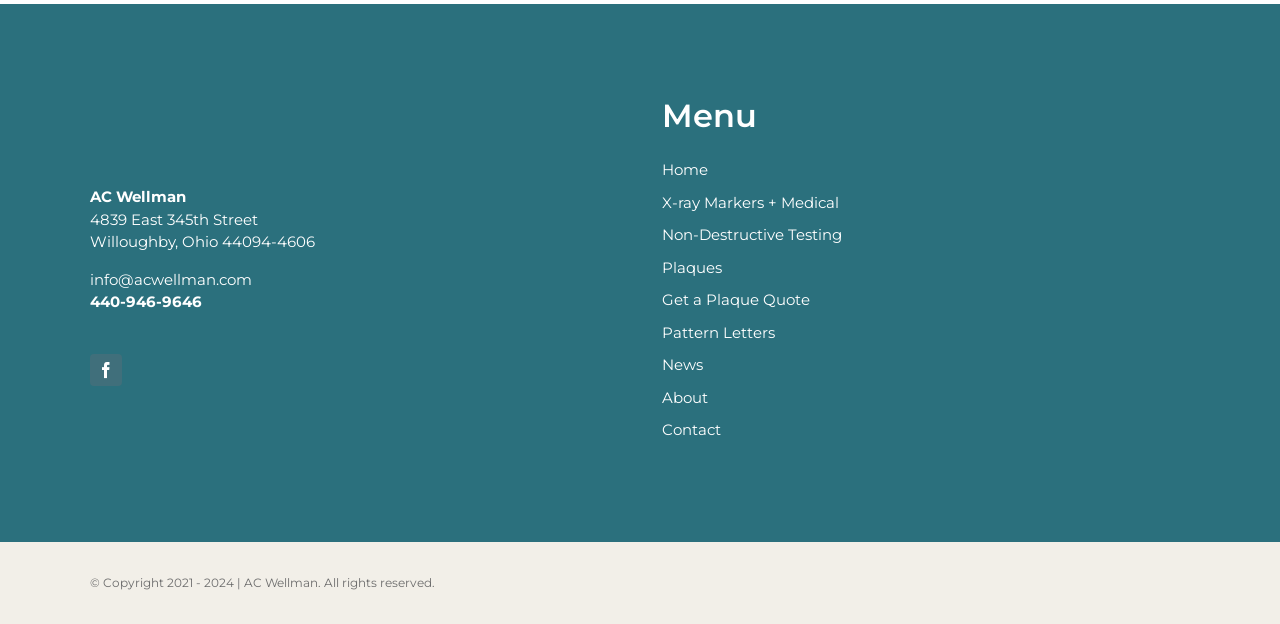Please pinpoint the bounding box coordinates for the region I should click to adhere to this instruction: "Send an email to the company".

[0.07, 0.433, 0.197, 0.463]